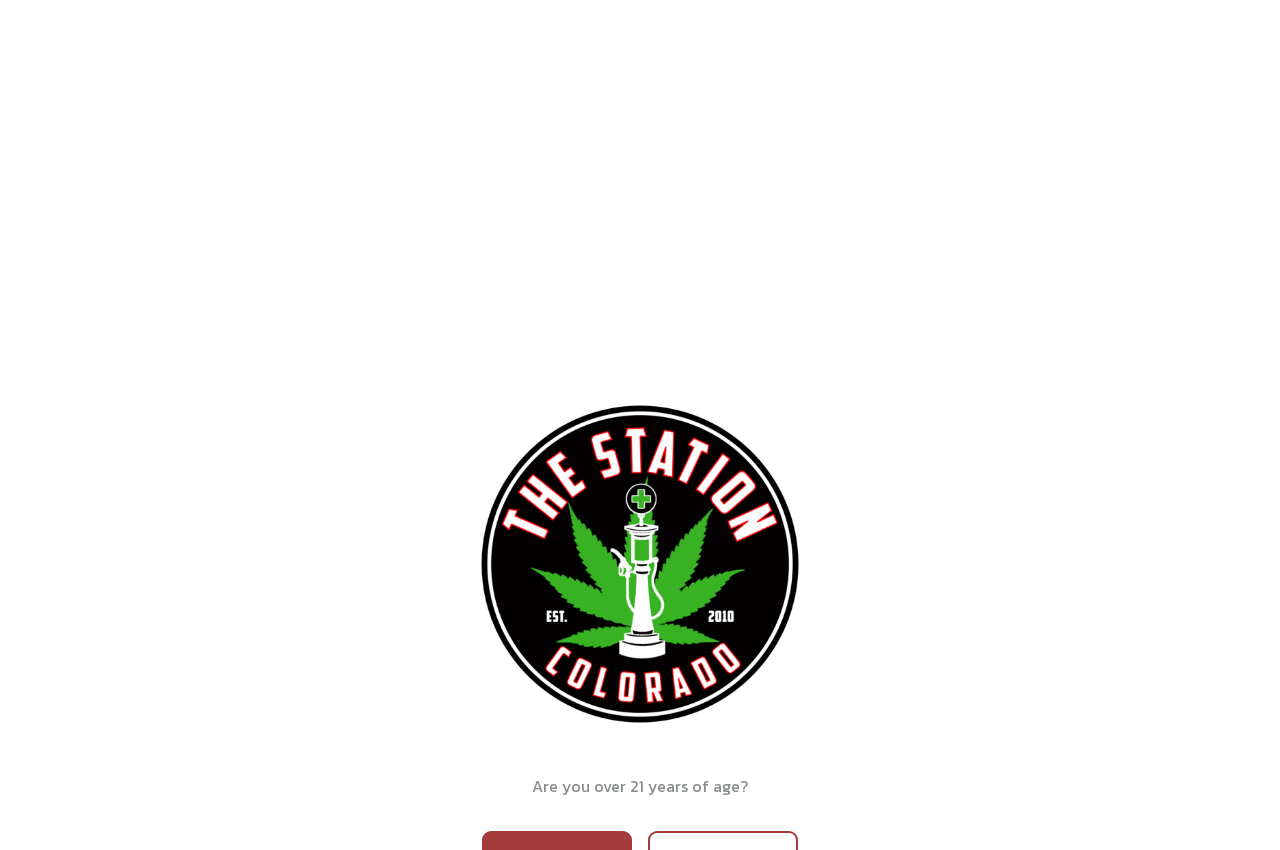Determine the bounding box of the UI element mentioned here: "Menu". The coordinates must be in the format [left, top, right, bottom] with values ranging from 0 to 1.

[0.589, 0.029, 0.671, 0.084]